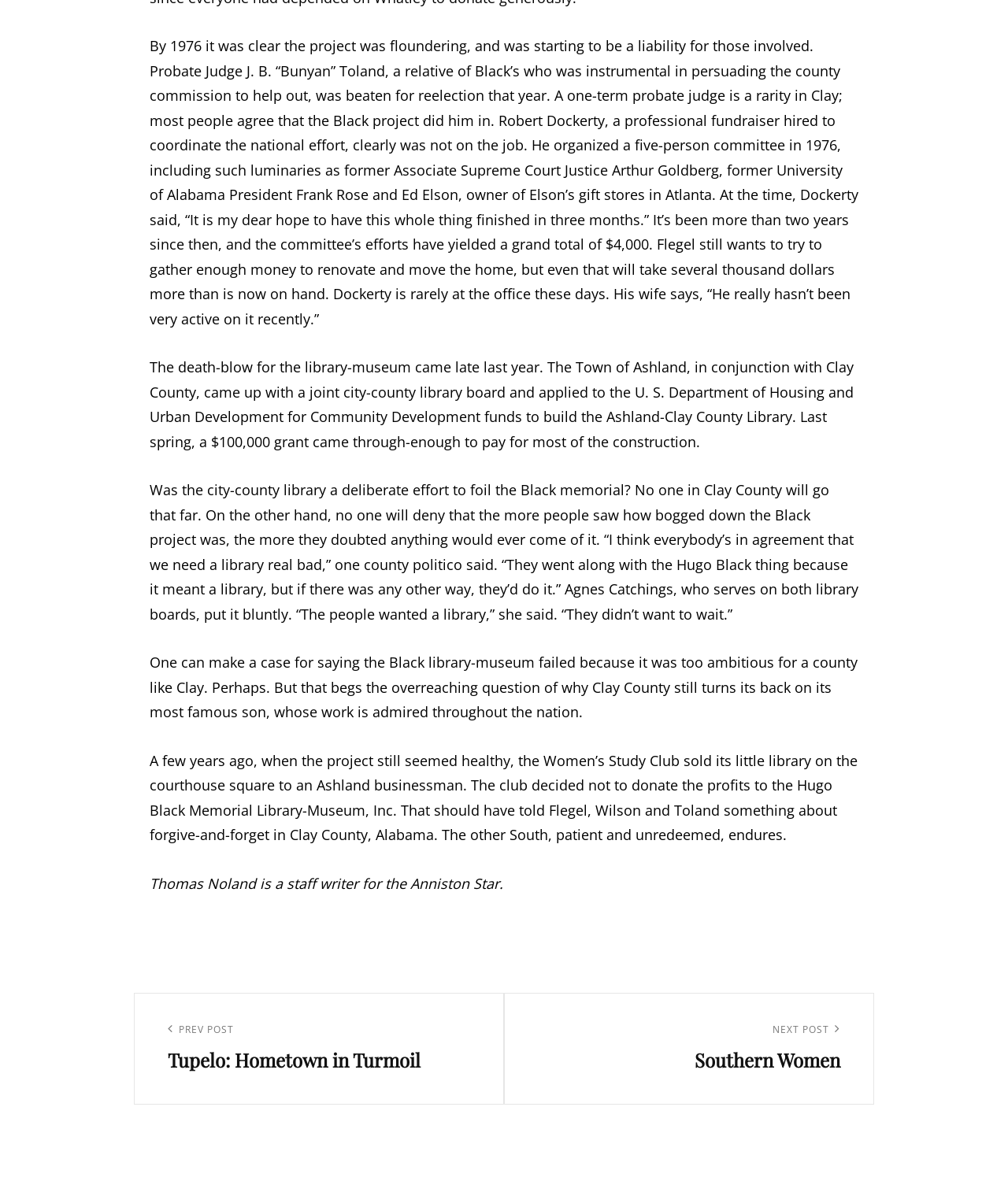Use a single word or phrase to answer this question: 
What is the name of the previous post?

Tupelo: Hometown in Turmoil